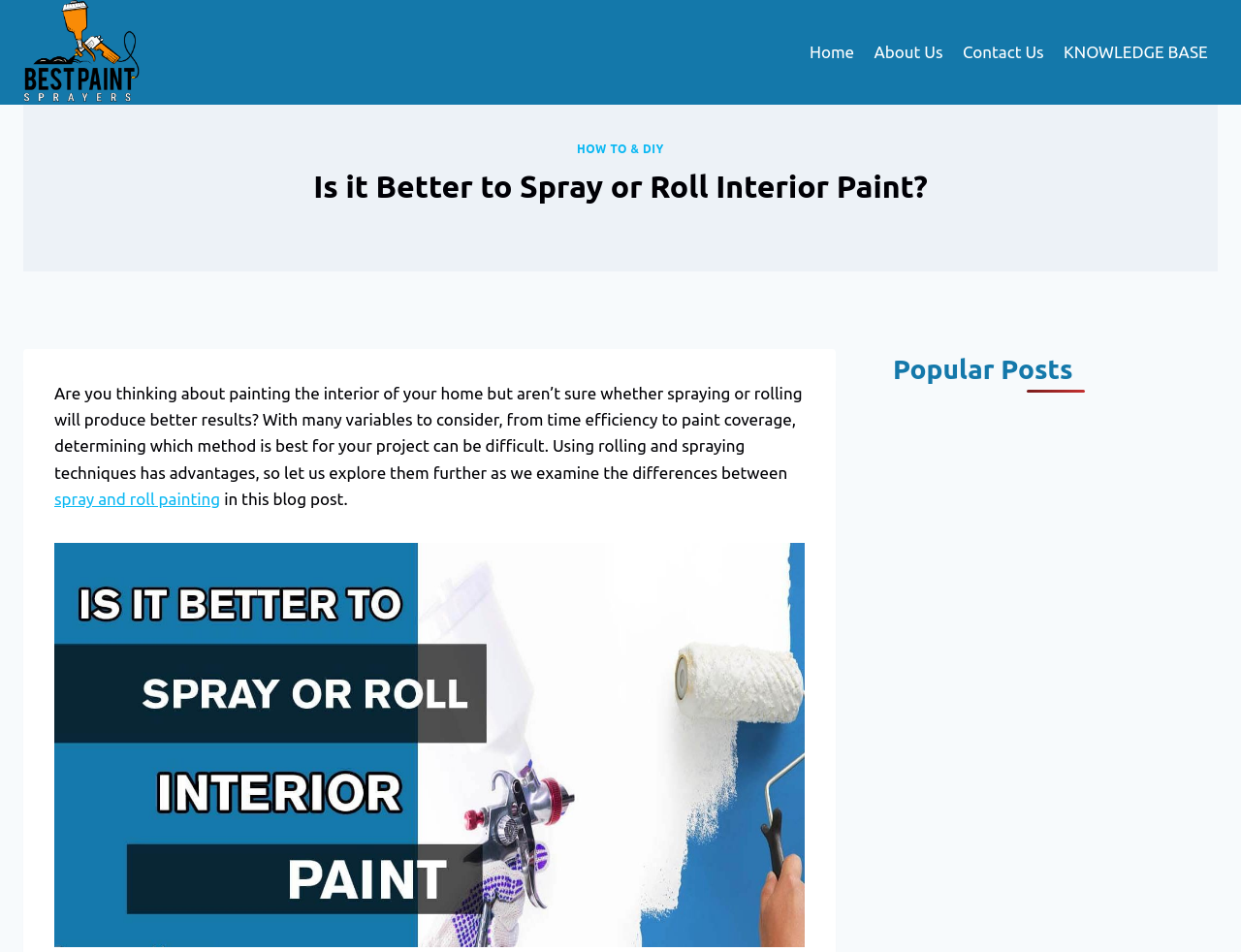Identify the bounding box of the UI element described as follows: "Home". Provide the coordinates as four float numbers in the range of 0 to 1 [left, top, right, bottom].

[0.644, 0.031, 0.696, 0.079]